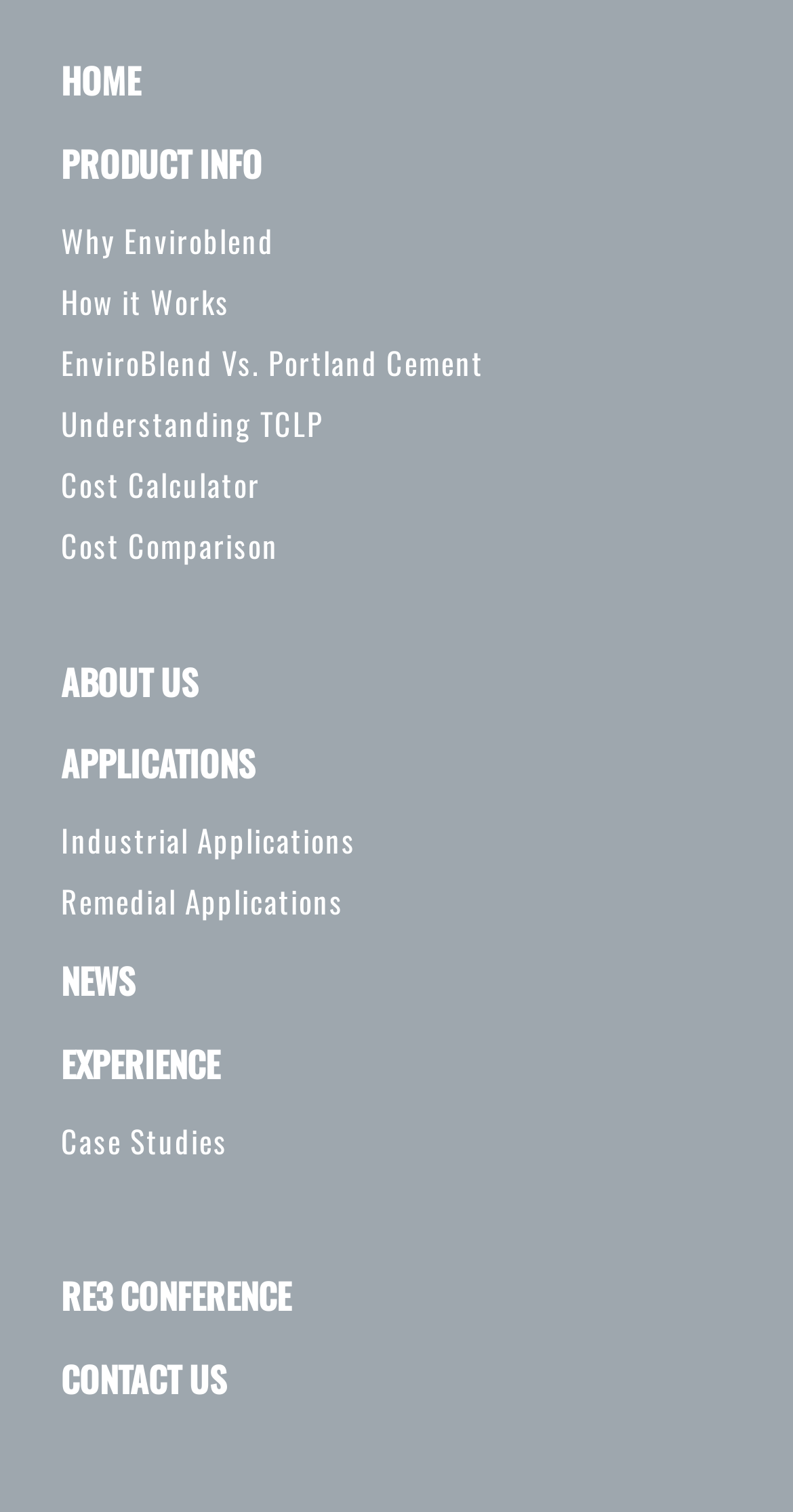Determine the bounding box coordinates of the clickable element to complete this instruction: "understand how it works". Provide the coordinates in the format of four float numbers between 0 and 1, [left, top, right, bottom].

[0.077, 0.184, 0.29, 0.213]